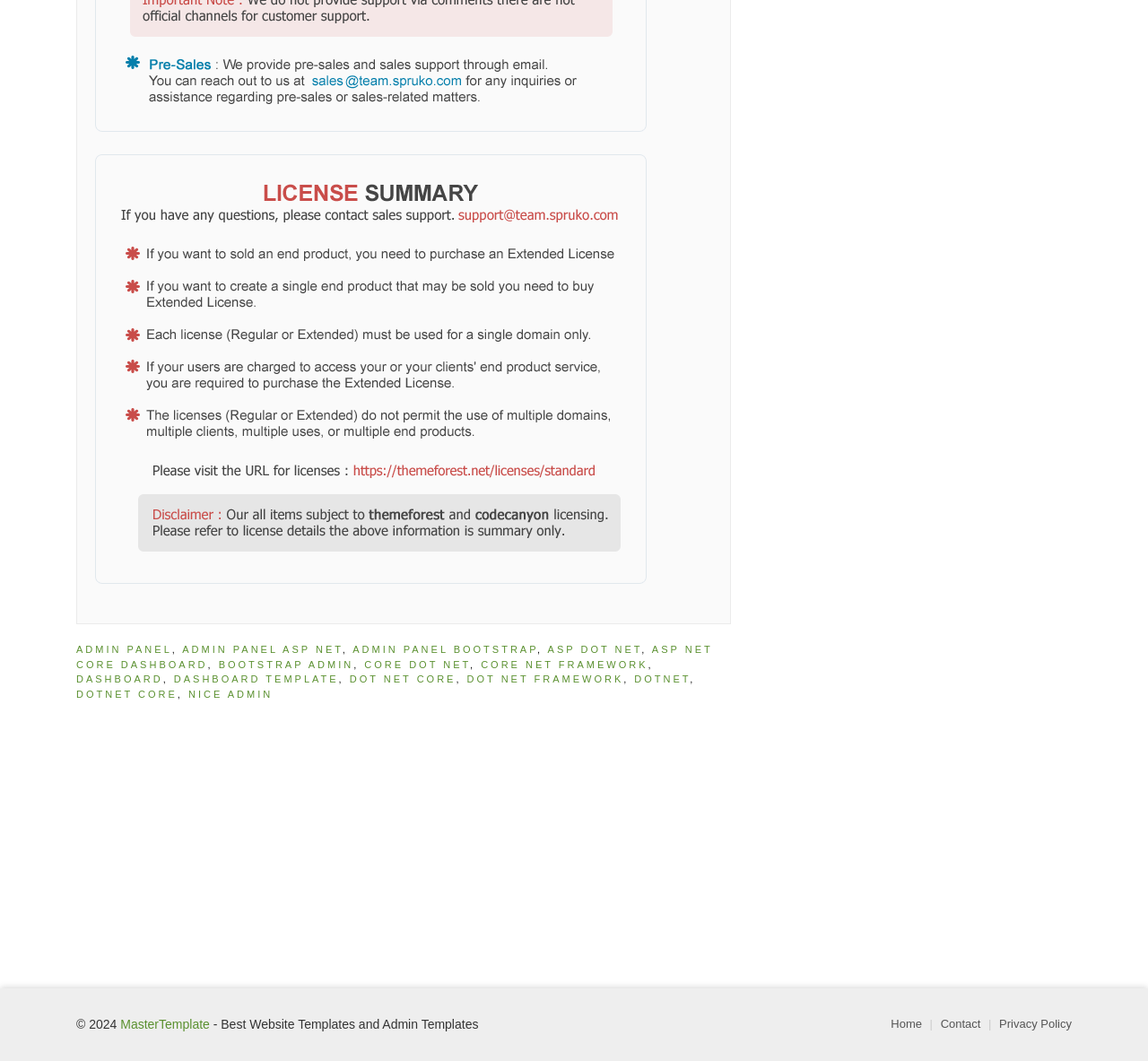Find the bounding box of the UI element described as: "alt="licenses details"". The bounding box coordinates should be given as four float values between 0 and 1, i.e., [left, top, right, bottom].

[0.083, 0.34, 0.563, 0.354]